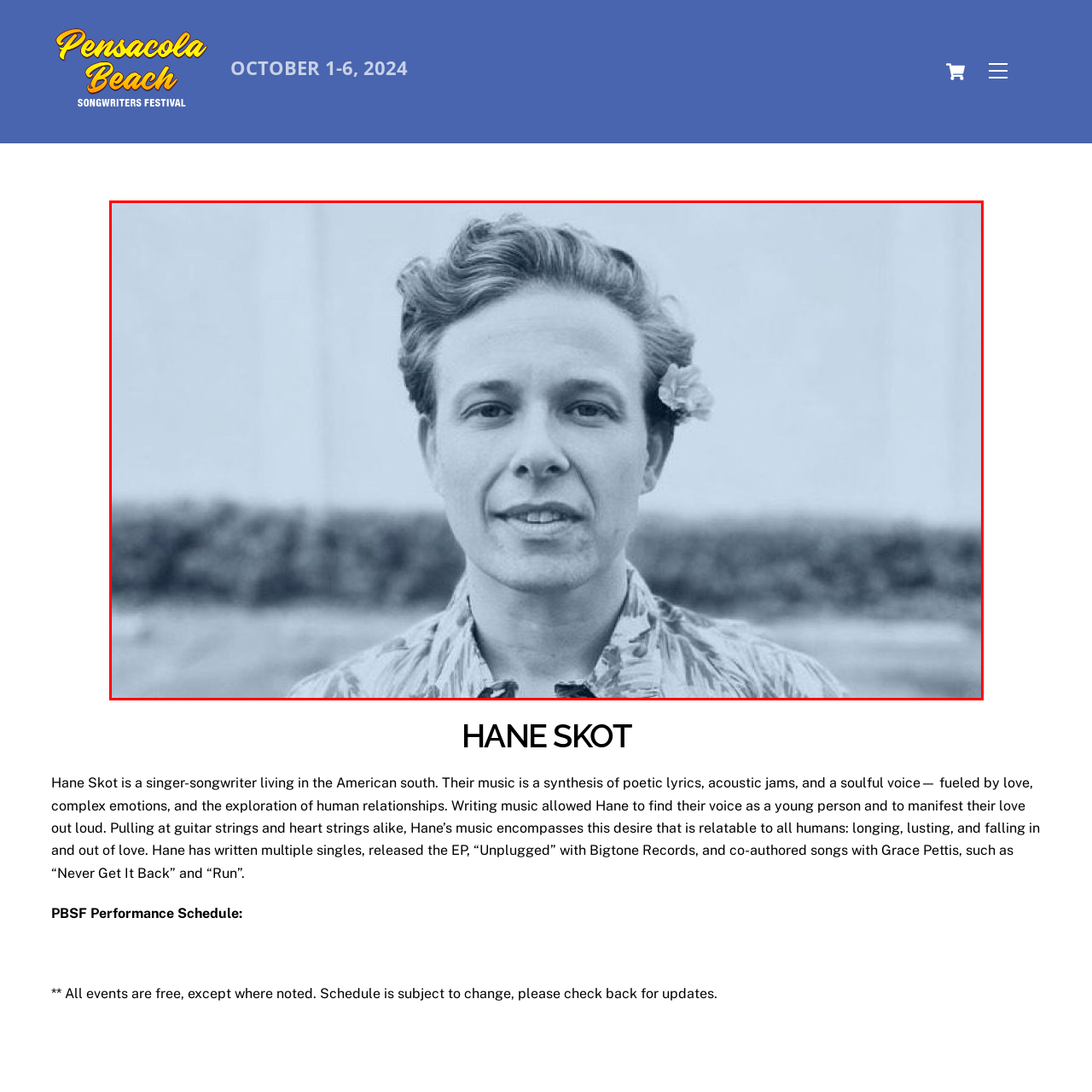What is Hane wearing on their head?
Refer to the image enclosed in the red bounding box and answer the question thoroughly.

The caption specifically mentions that Hane has a flower tucked in their hair, which implies that they are wearing a flower as a decorative element on their head.